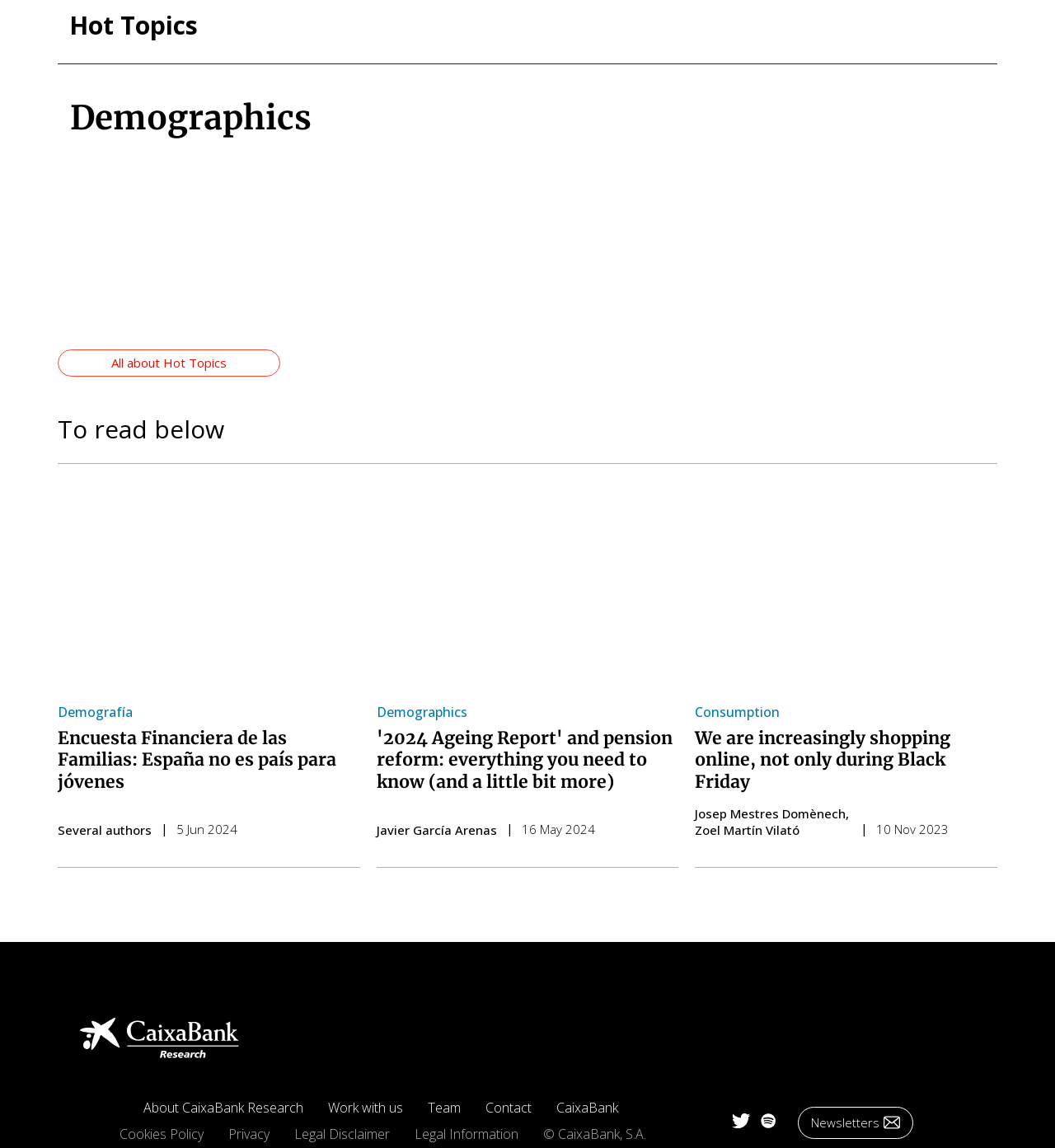What is the name of the organization behind this webpage?
Can you provide an in-depth and detailed response to the question?

The name of the organization behind this webpage is CaixaBank Research, which is mentioned at the top-right section of the webpage as 'Hot Topics' and also at the bottom section as 'CaixaBank Research footer logo'.